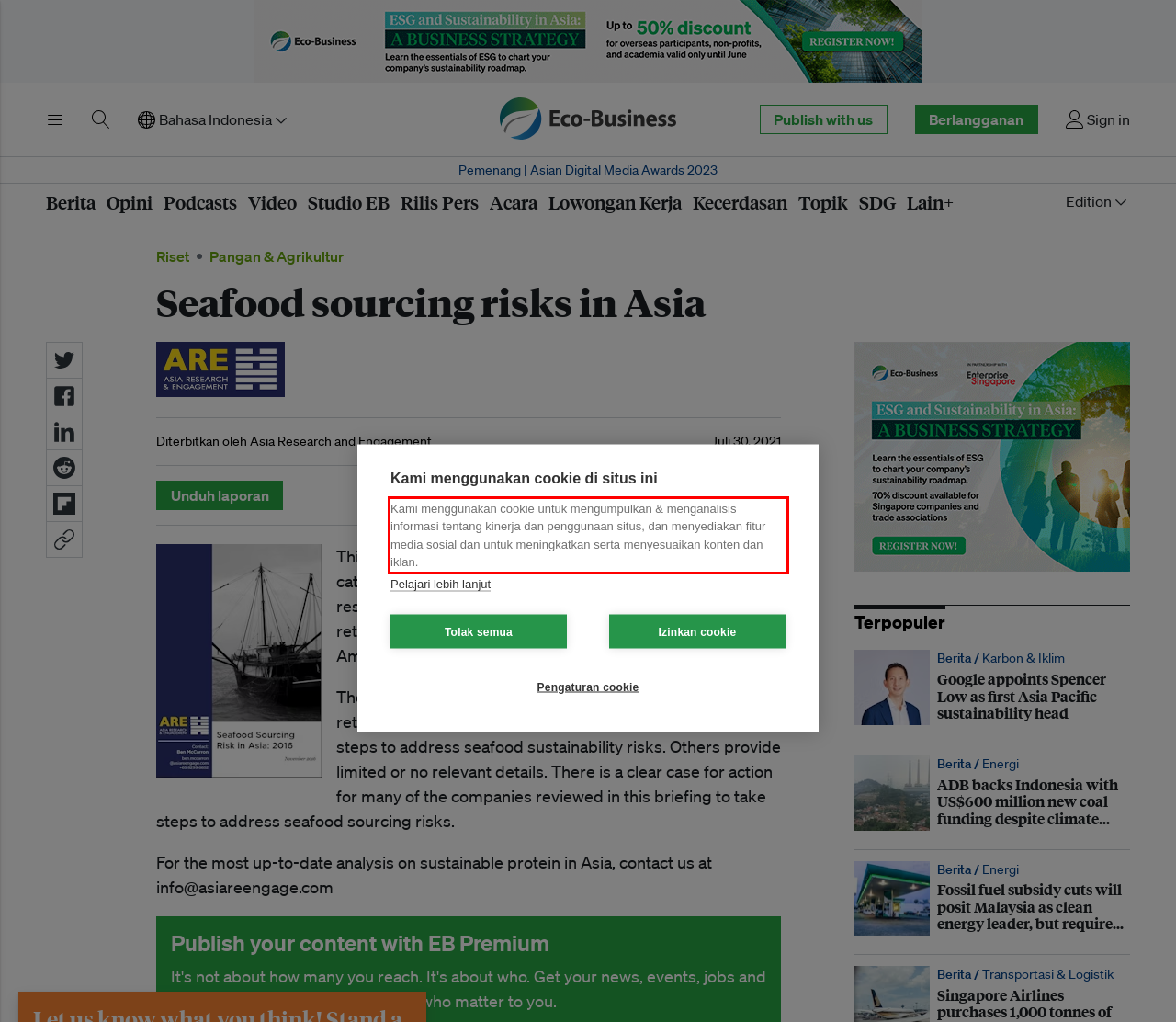Please look at the screenshot provided and find the red bounding box. Extract the text content contained within this bounding box.

Kami menggunakan cookie untuk mengumpulkan & menganalisis informasi tentang kinerja dan penggunaan situs, dan menyediakan fitur media sosial dan untuk meningkatkan serta menyesuaikan konten dan iklan.